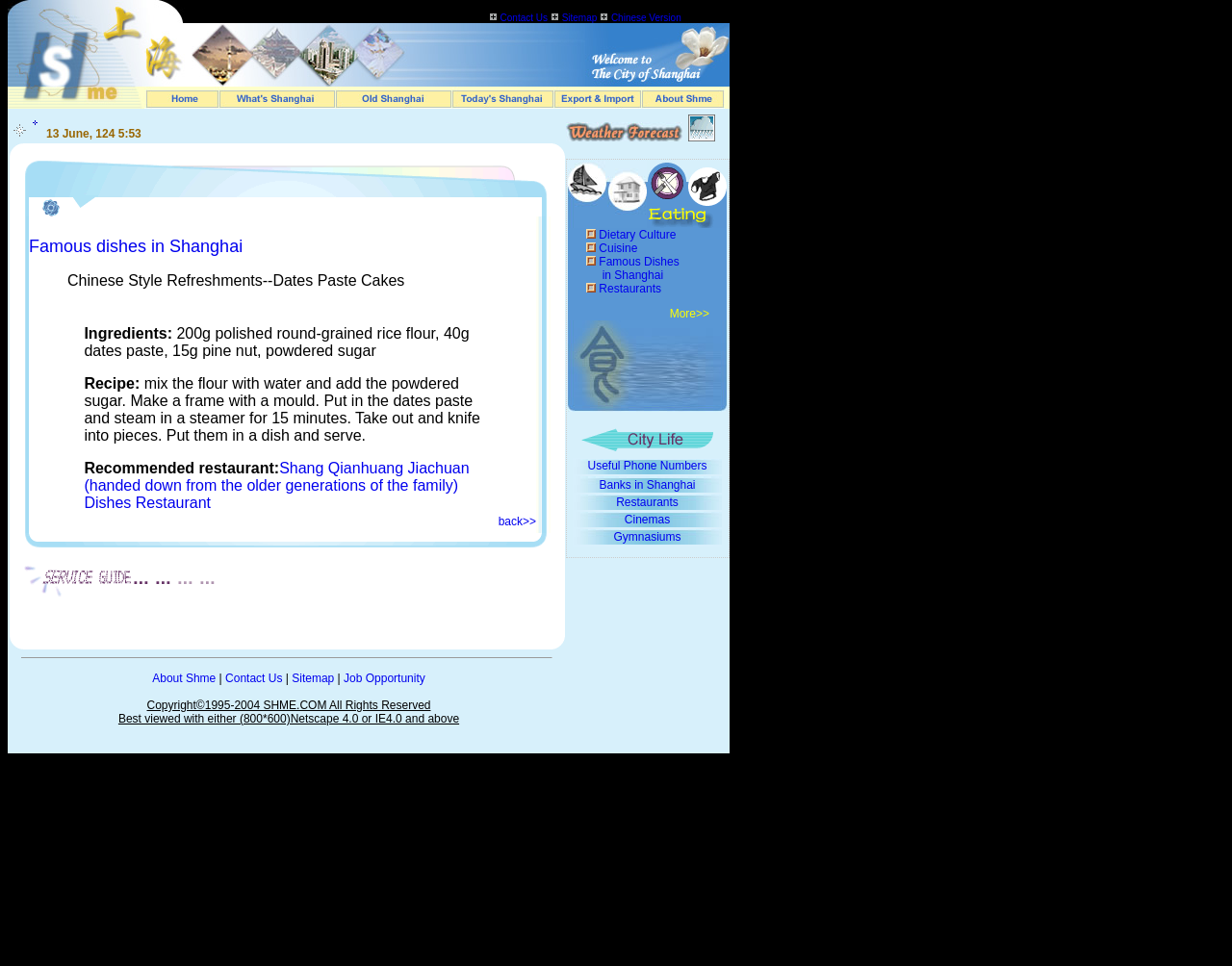Identify the bounding box coordinates of the section that should be clicked to achieve the task described: "Read about 'Famous dishes in Shanghai'".

[0.023, 0.245, 0.197, 0.265]